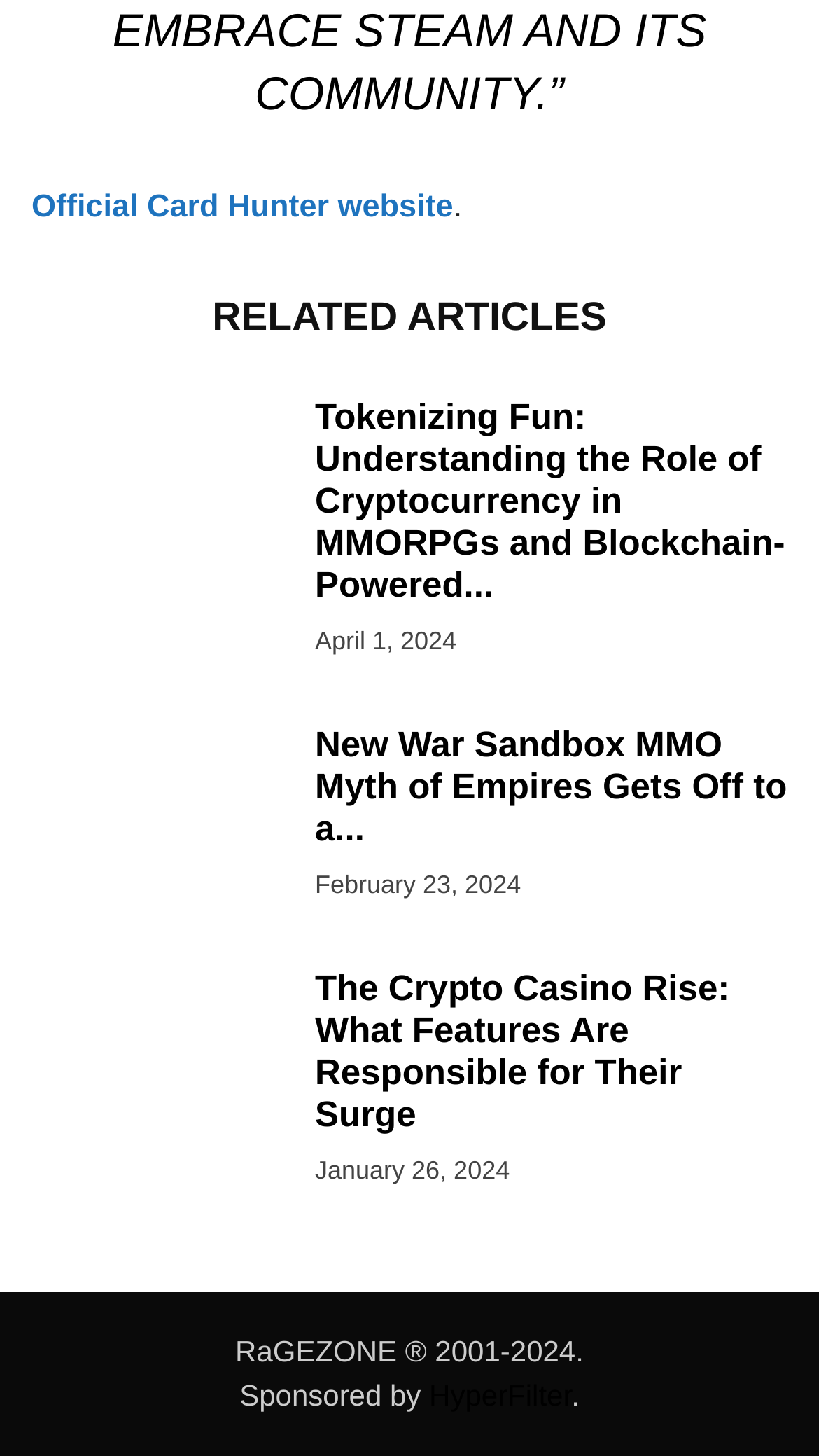Could you find the bounding box coordinates of the clickable area to complete this instruction: "Check the date of the article New War Sandbox MMO Myth of Empires Gets Off to a Hot Start"?

[0.385, 0.597, 0.636, 0.618]